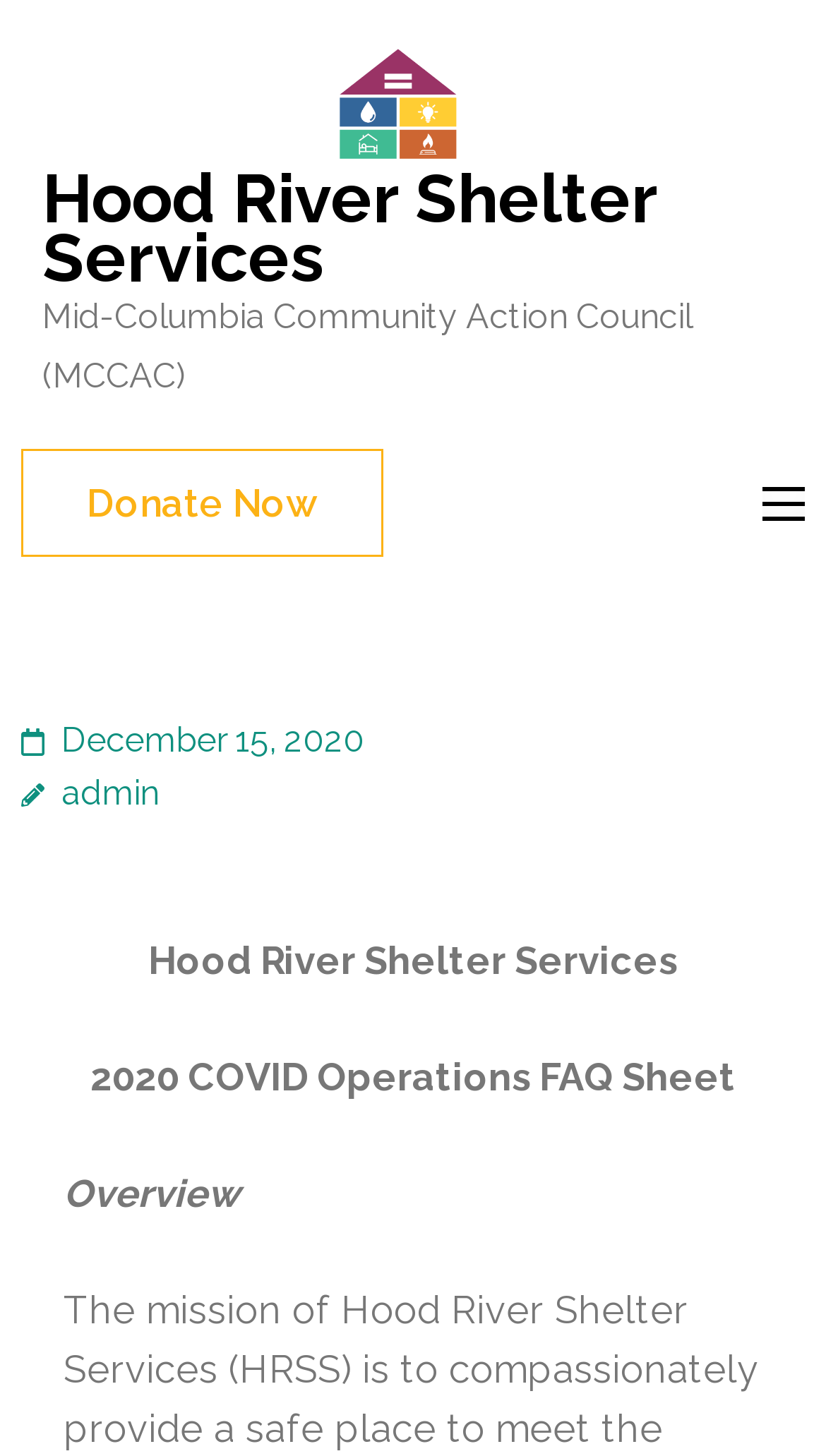What is the purpose of the 'Donate Now' button?
Examine the webpage screenshot and provide an in-depth answer to the question.

The 'Donate Now' button is a call-to-action element that suggests the user can click on it to make a donation, likely to support the Hood River Shelter Services.